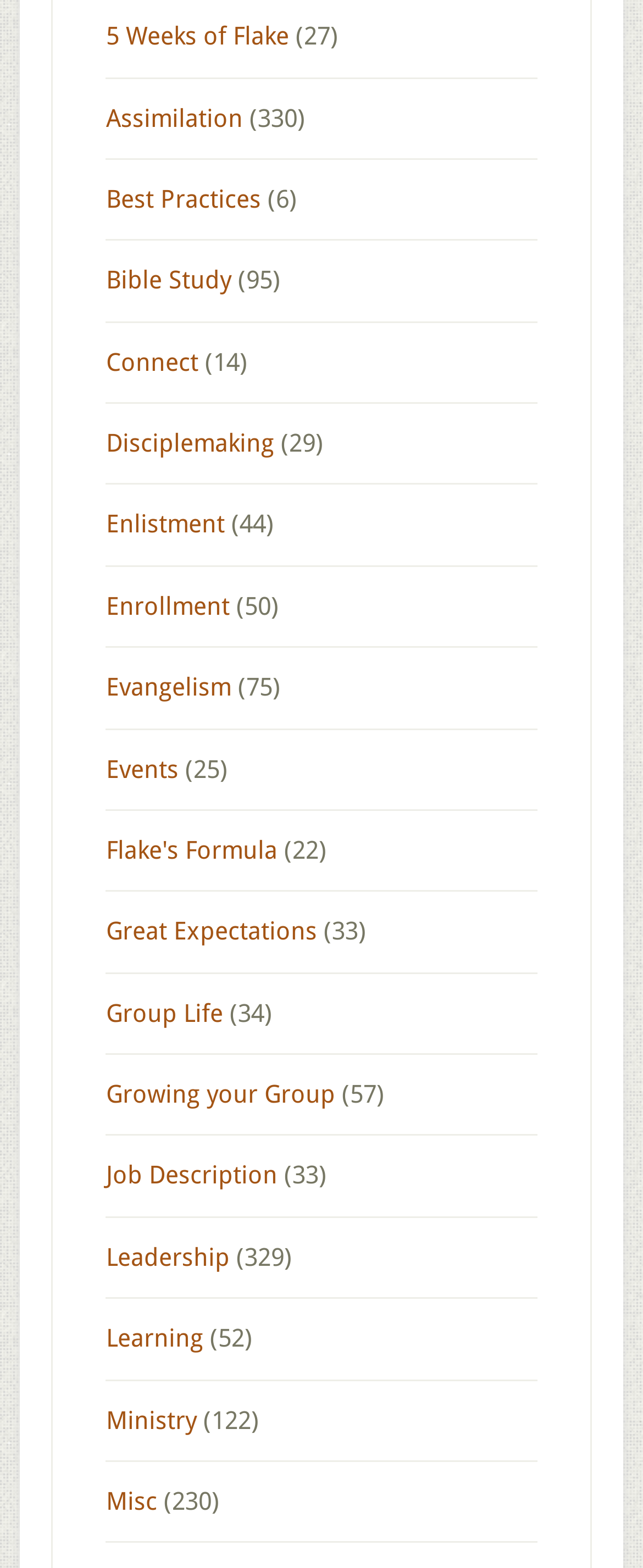Give a concise answer using one word or a phrase to the following question:
How many links are on this webpage?

28